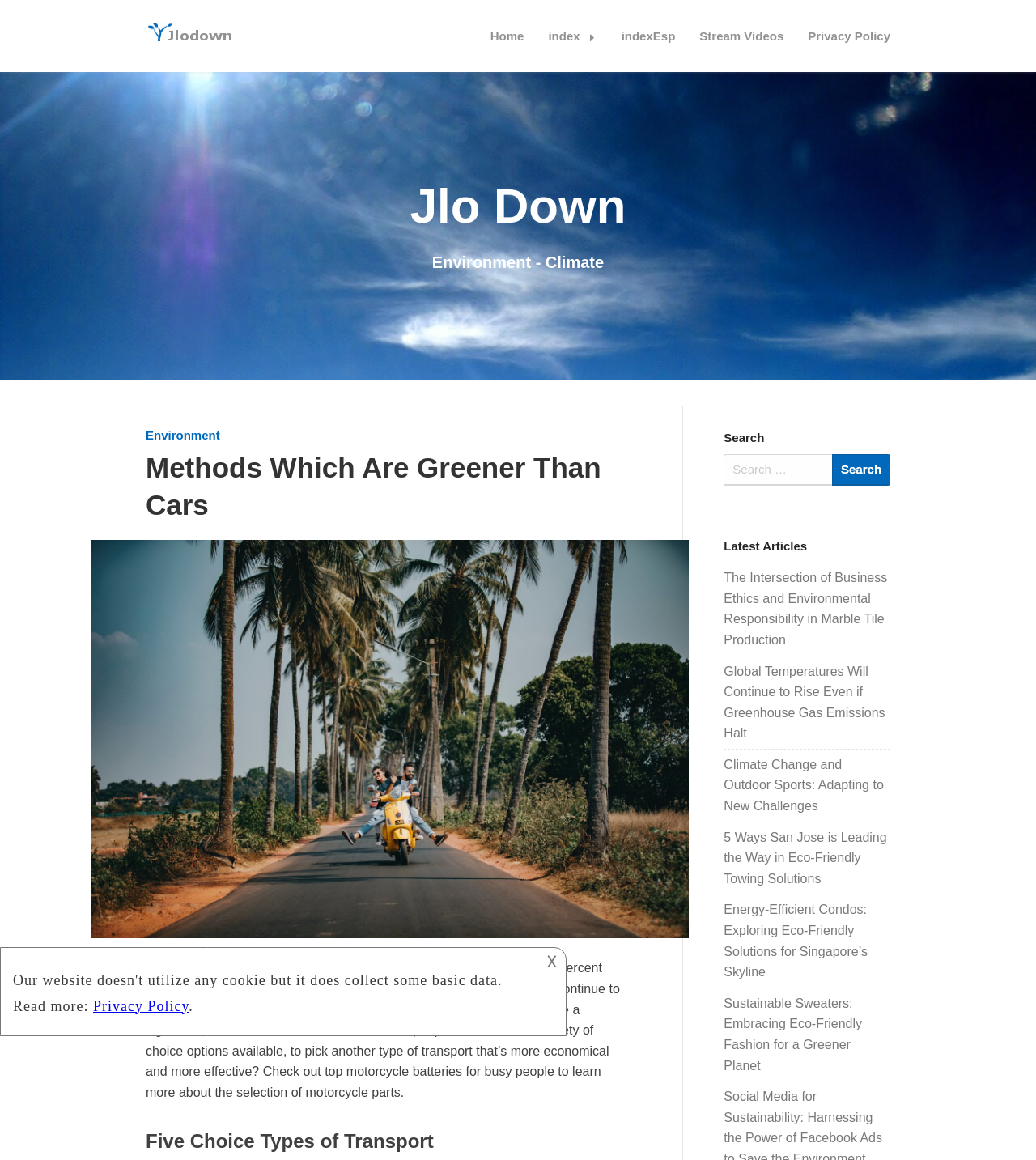Locate the bounding box coordinates of the clickable region to complete the following instruction: "Read the article 'The Intersection of Business Ethics and Environmental Responsibility in Marble Tile Production'."

[0.699, 0.492, 0.856, 0.558]